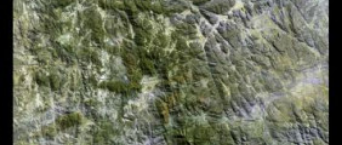Using the image as a reference, answer the following question in as much detail as possible:
What type of imagery is used to capture the landscape?

The caption states that the intricate patterns and textures displayed in the image are captured through satellite imagery, which provides a bird's-eye view of the landscape.